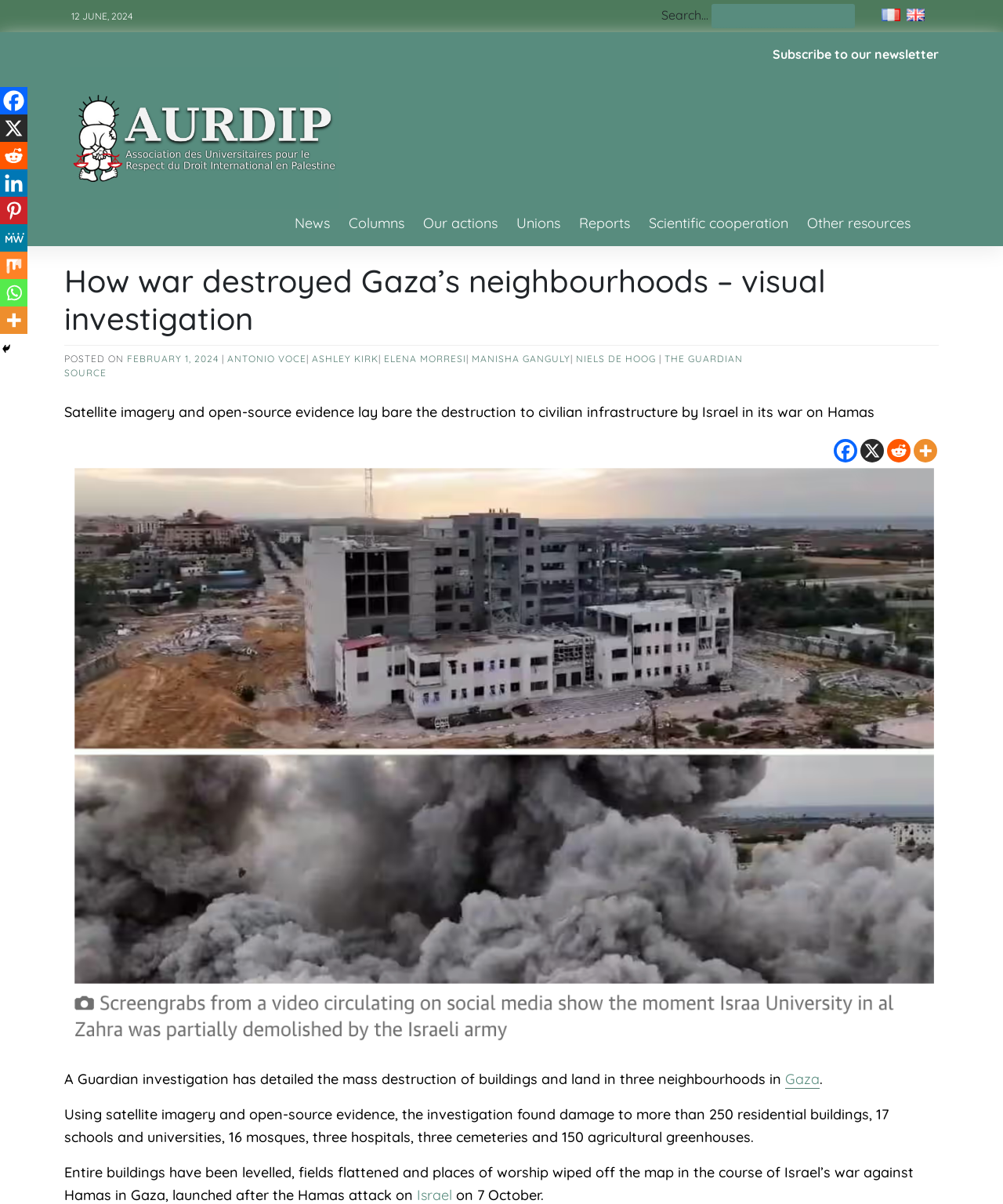Locate the bounding box coordinates of the element's region that should be clicked to carry out the following instruction: "Switch to English". The coordinates need to be four float numbers between 0 and 1, i.e., [left, top, right, bottom].

[0.904, 0.003, 0.922, 0.019]